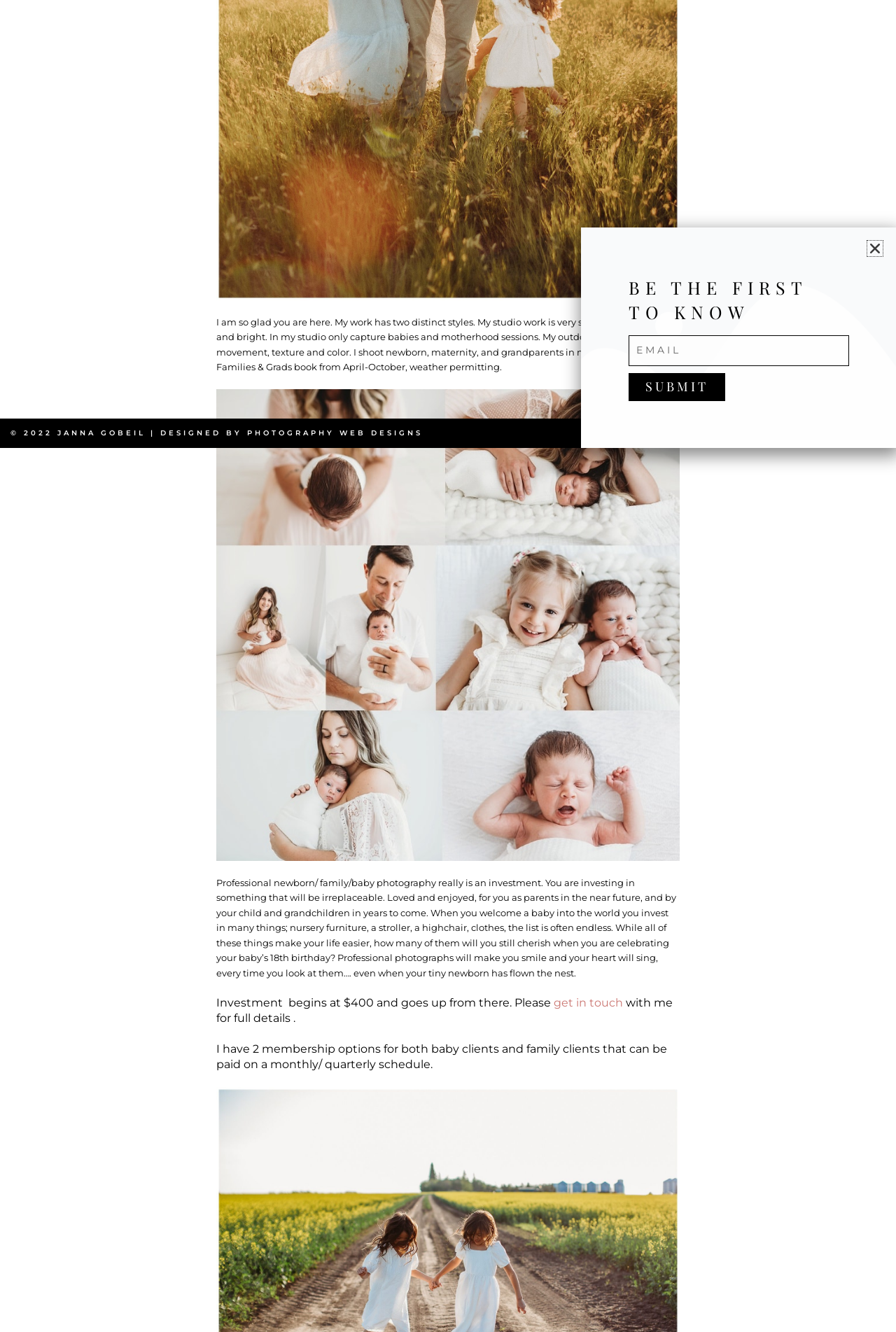Using the provided description parent_node: EMAIL name="form_fields[email]" placeholder="EMAIL", find the bounding box coordinates for the UI element. Provide the coordinates in (top-left x, top-left y, bottom-right x, bottom-right y) format, ensuring all values are between 0 and 1.

[0.701, 0.251, 0.947, 0.275]